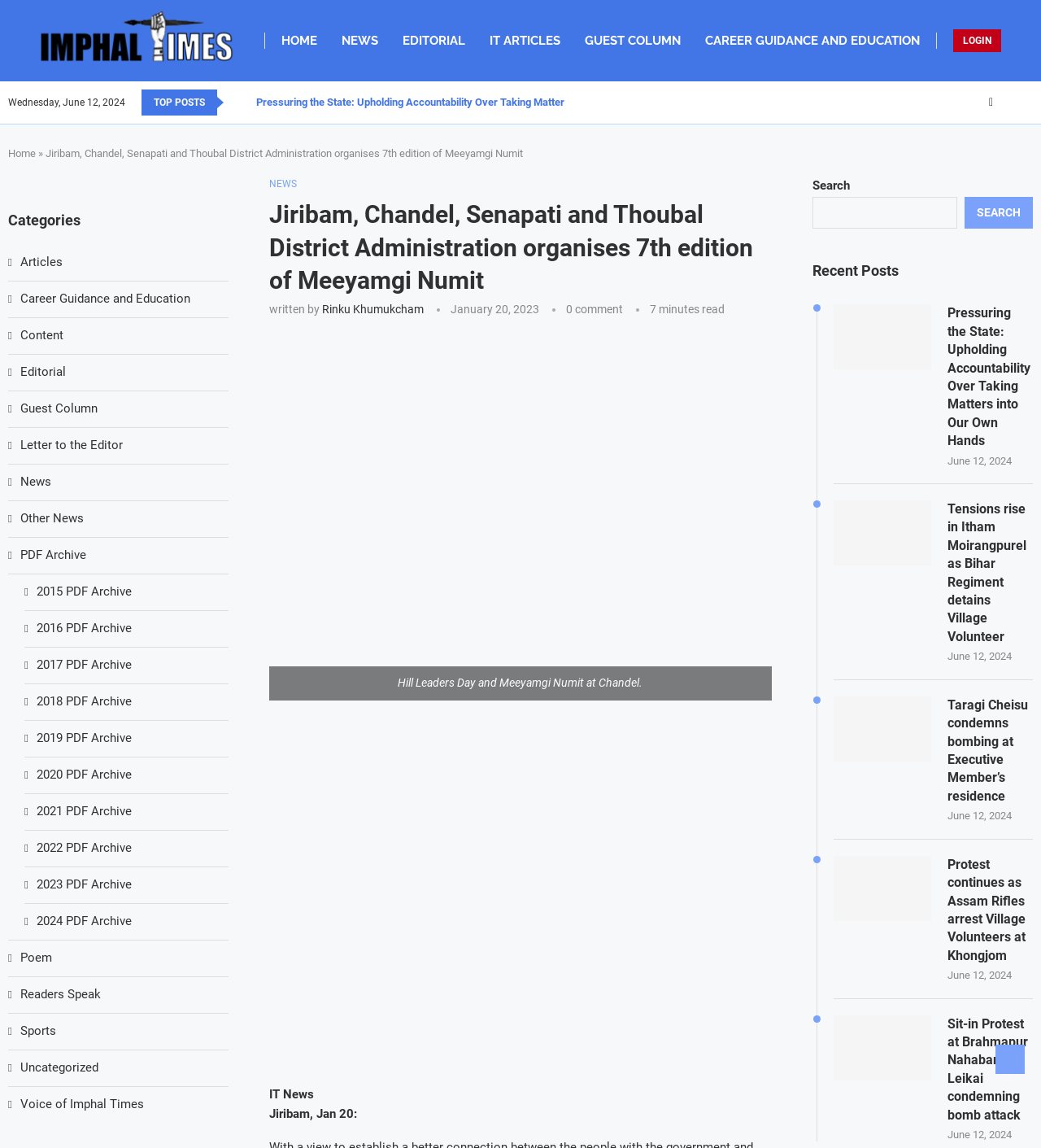How many comments does the article about Meeyamgi Numit have?
Answer the question using a single word or phrase, according to the image.

0